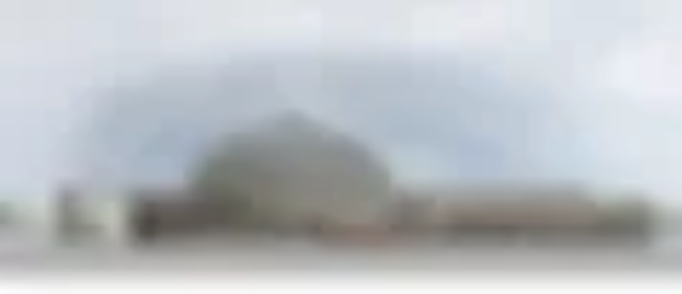Explain the image in a detailed and thorough manner.

The image depicts a modern architectural structure, likely a bakery or culinary venue, characterized by its distinctive elevation. The design features a prominent dome-shaped roof, which adds a unique aesthetic appeal, set against a backdrop of a cloudy sky. The surrounding area appears to be open, complementing the building's contemporary style and inviting atmosphere. This image relates to the 'BArch University of Nottingham, 2015,' suggesting that it may be part of an architectural portfolio or project completed during that academic year. The structure exemplifies innovative design principles, focusing on both form and function, indicative of contemporary architectural trends.